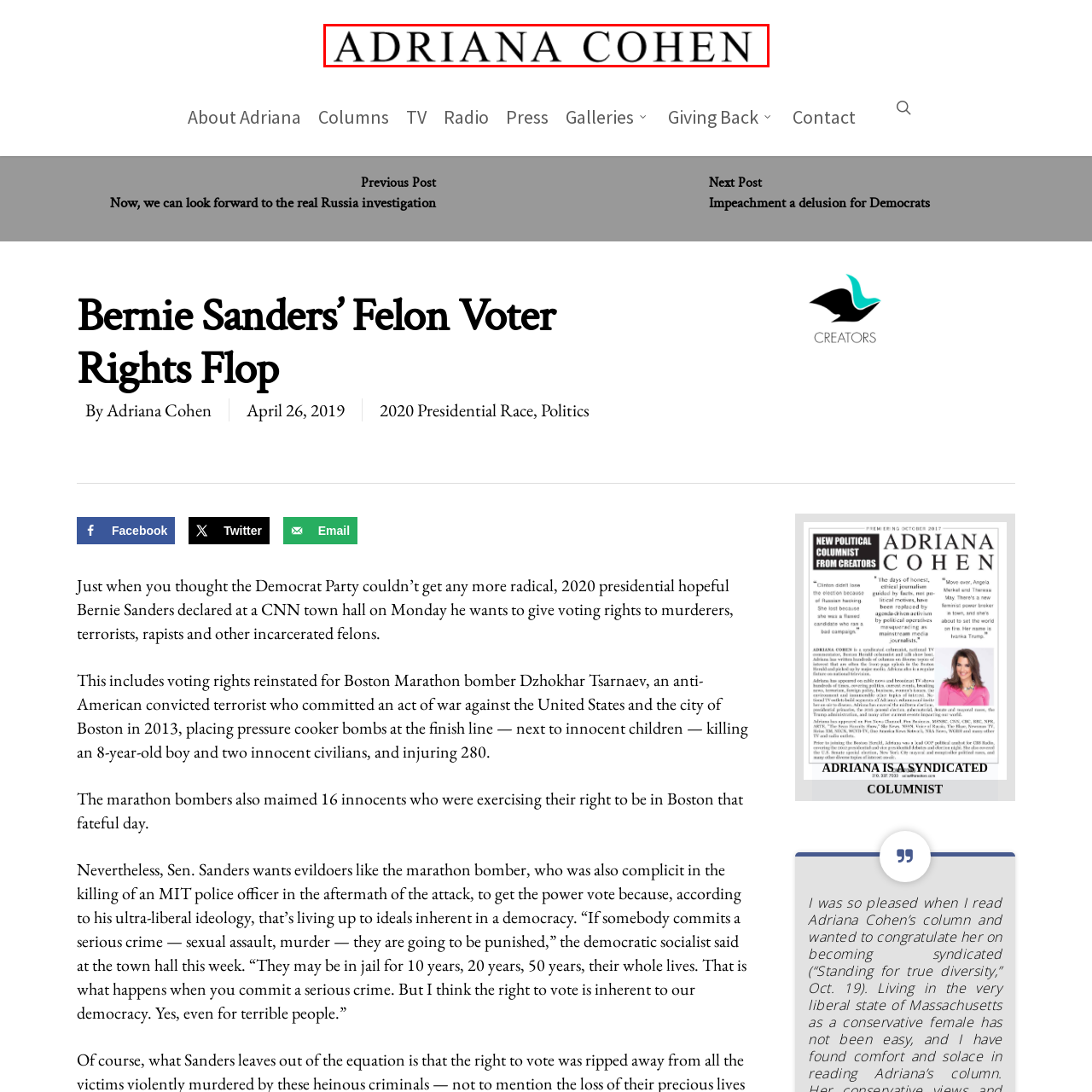Check the highlighted part in pink, What is the tone of the font? 
Use a single word or phrase for your answer.

Elegant